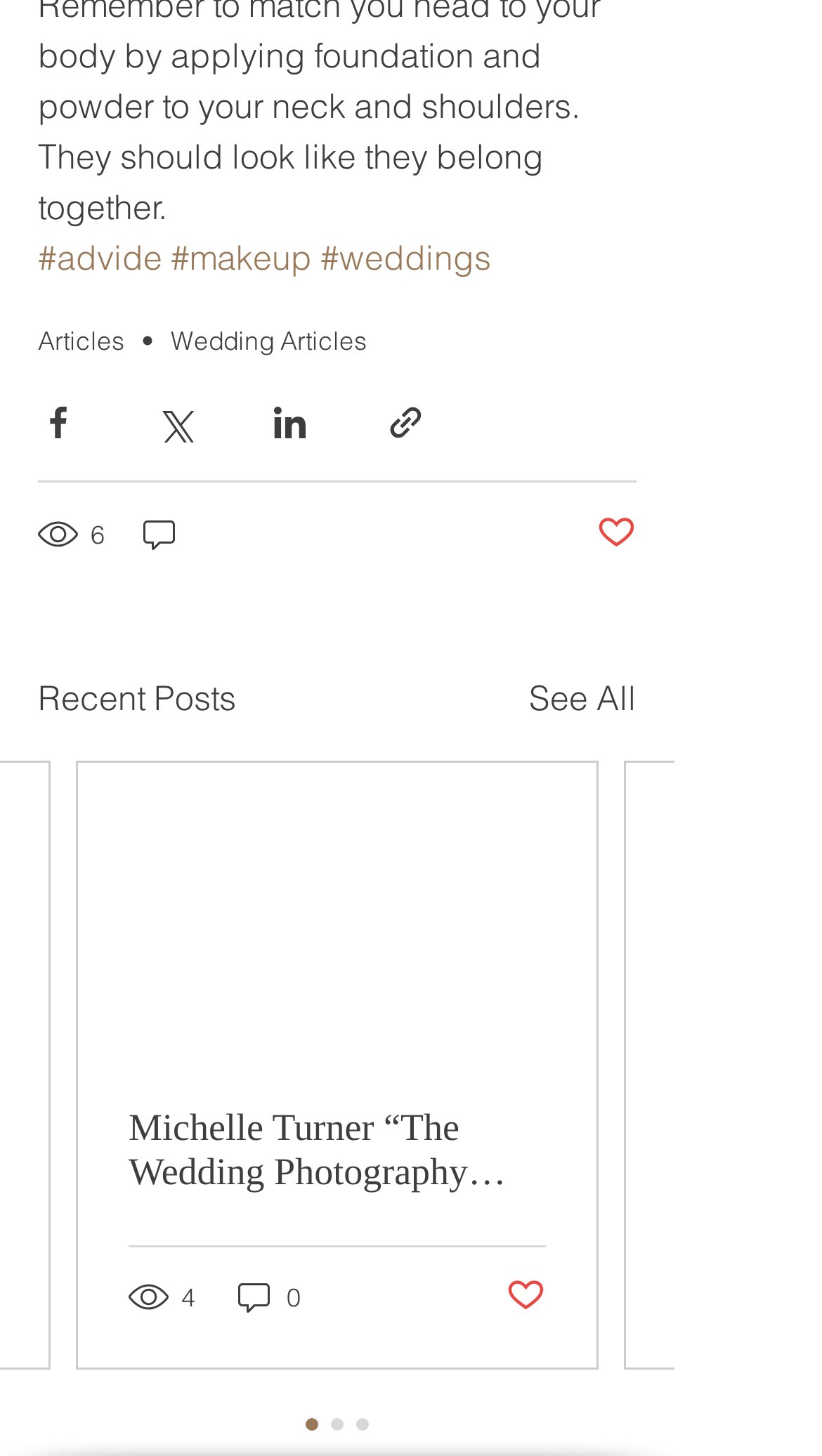Answer the question using only one word or a concise phrase: How many views does the second article have?

4 views